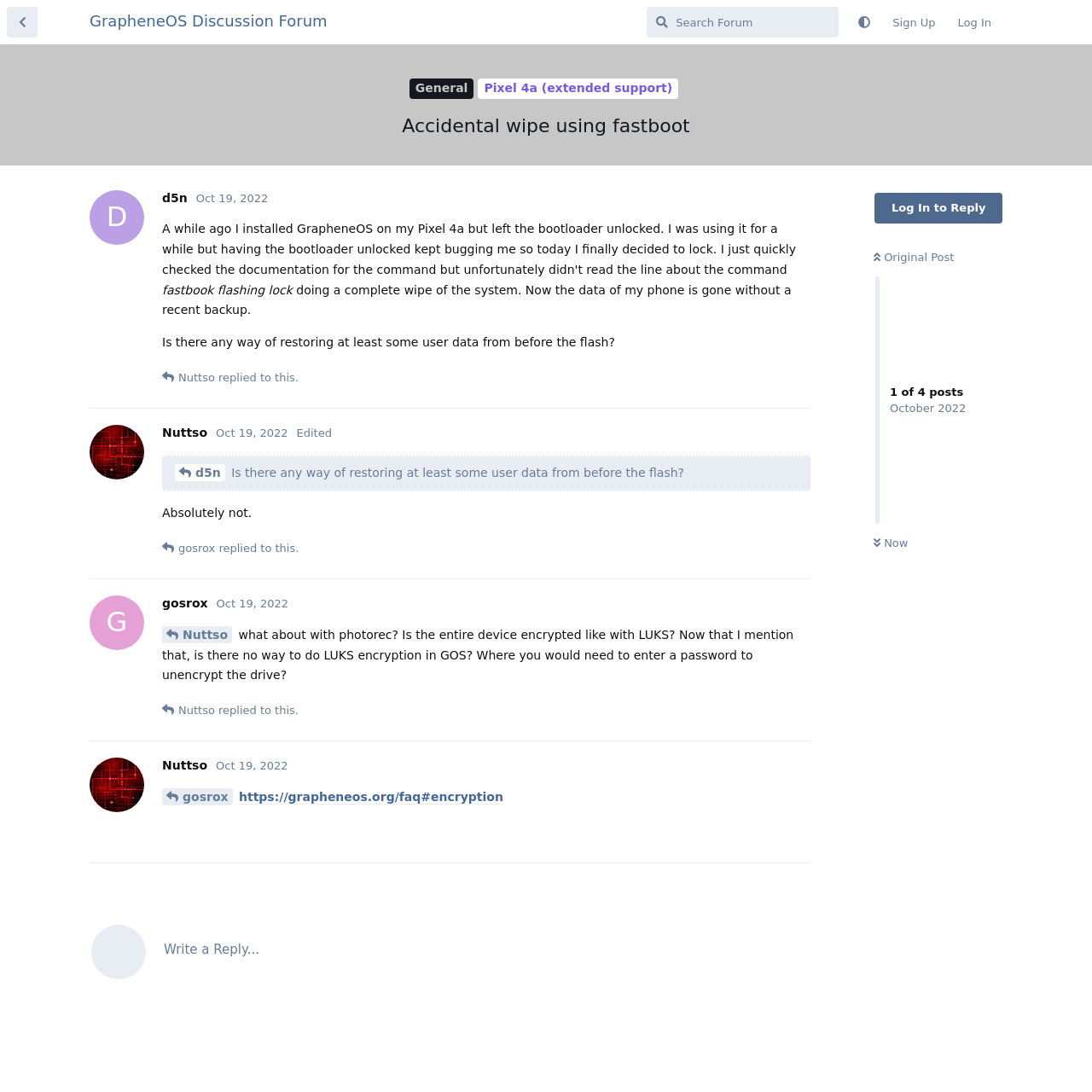Determine the bounding box coordinates for the area that needs to be clicked to fulfill this task: "Reply to the post". The coordinates must be given as four float numbers between 0 and 1, i.e., [left, top, right, bottom].

[0.694, 0.331, 0.742, 0.359]